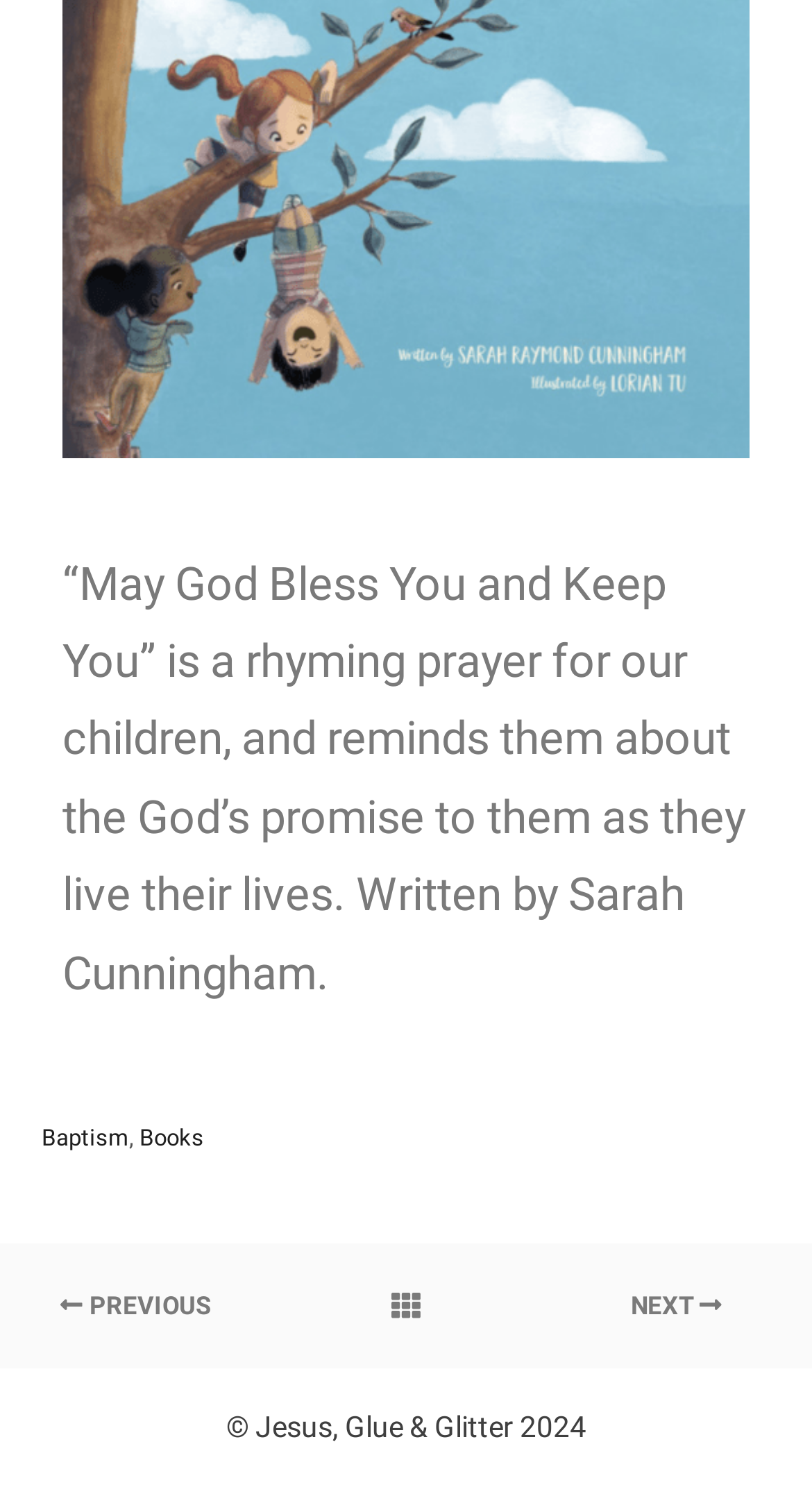Provide the bounding box coordinates of the HTML element described by the text: "Next".

[0.667, 0.837, 1.0, 0.921]